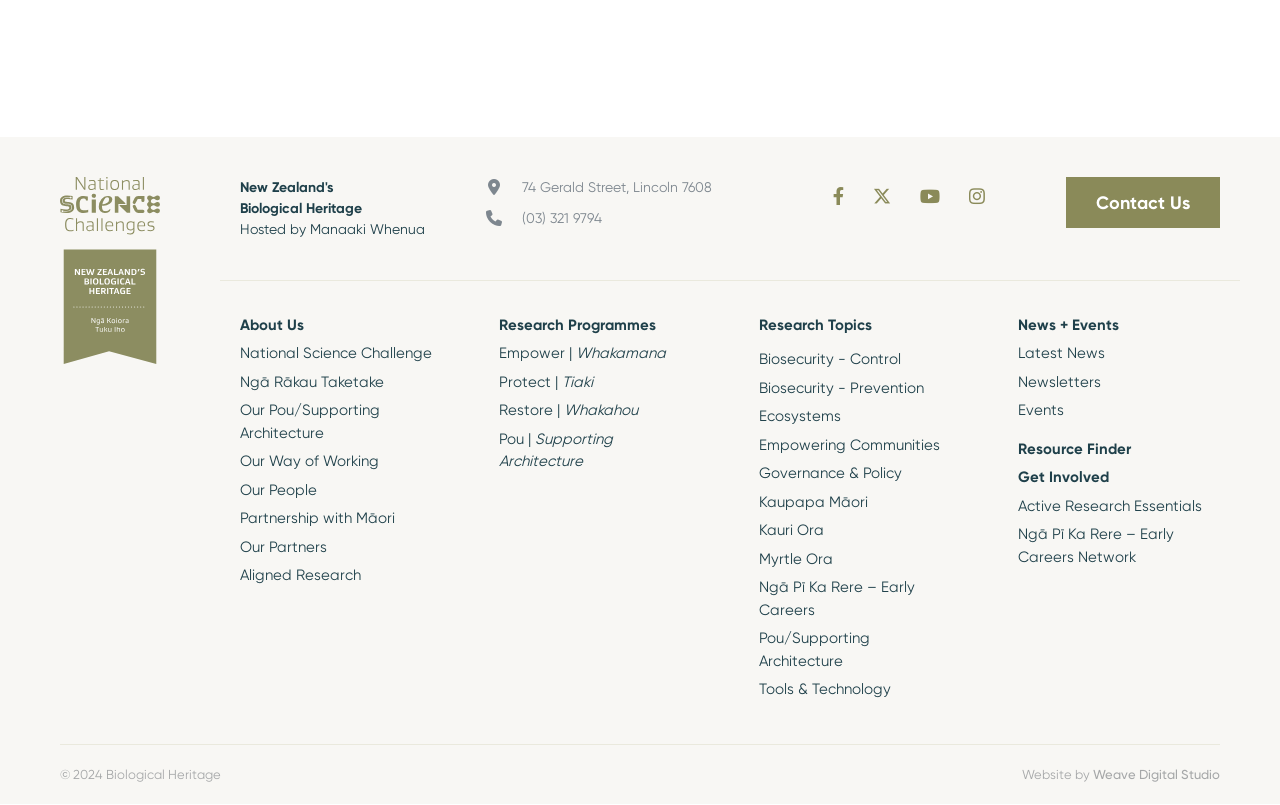Identify the bounding box of the UI component described as: "Newsletters".

[0.795, 0.457, 0.945, 0.492]